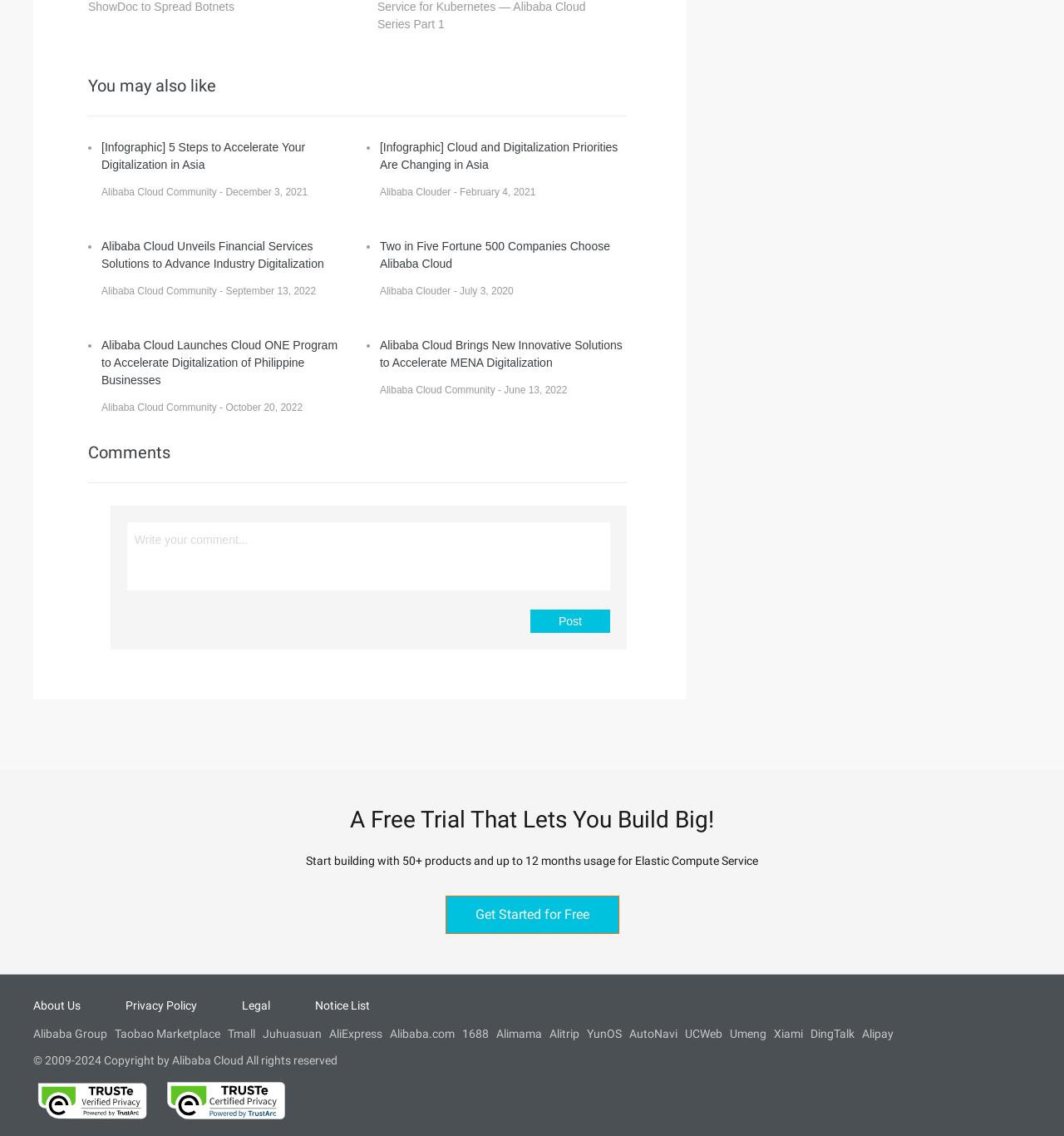Refer to the image and provide an in-depth answer to the question:
What is the copyright year range?

The copyright year range is 2009-2024, as indicated by the static text '© 2009-2024 Copyright by Alibaba Cloud All rights reserved'.